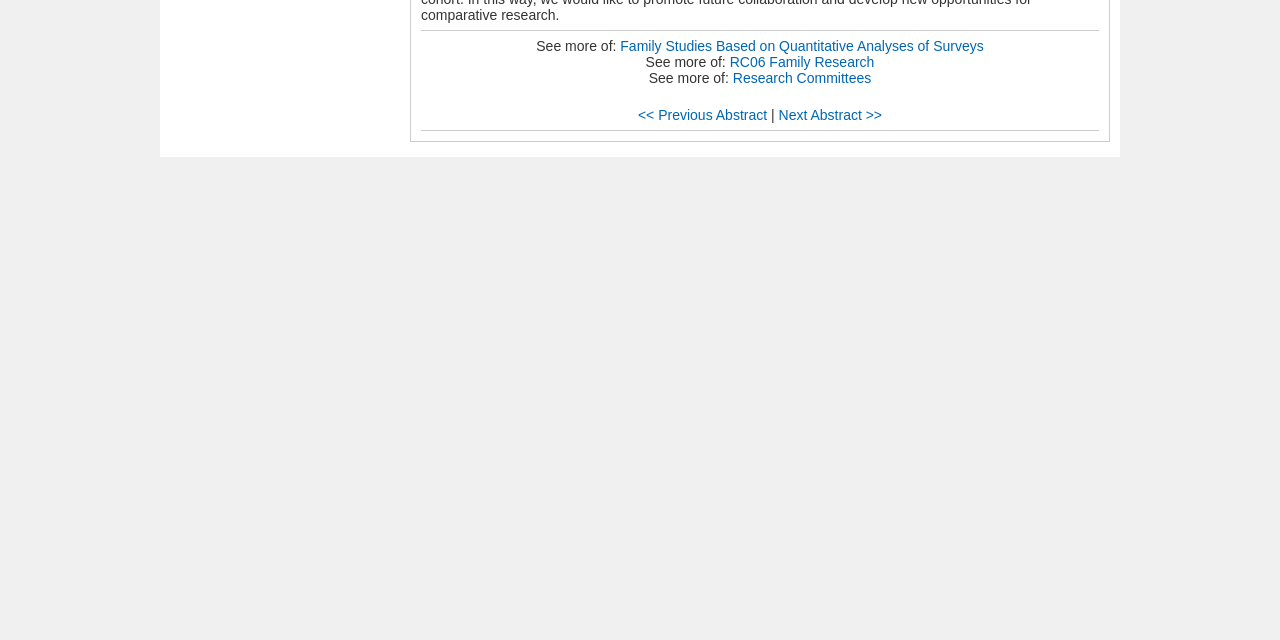Extract the bounding box coordinates of the UI element described: "Next Abstract >>". Provide the coordinates in the format [left, top, right, bottom] with values ranging from 0 to 1.

[0.608, 0.167, 0.689, 0.192]